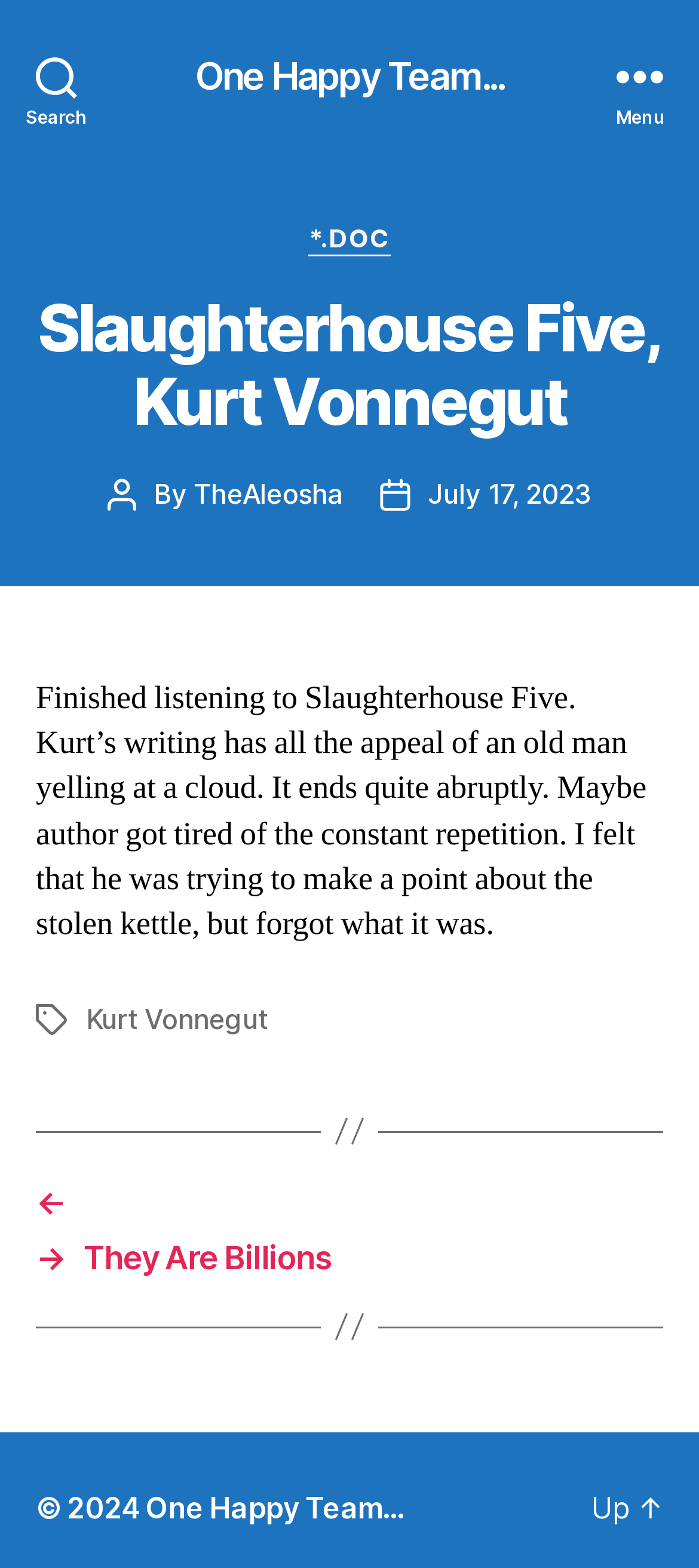Give a concise answer of one word or phrase to the question: 
Who is the author of the book?

Kurt Vonnegut